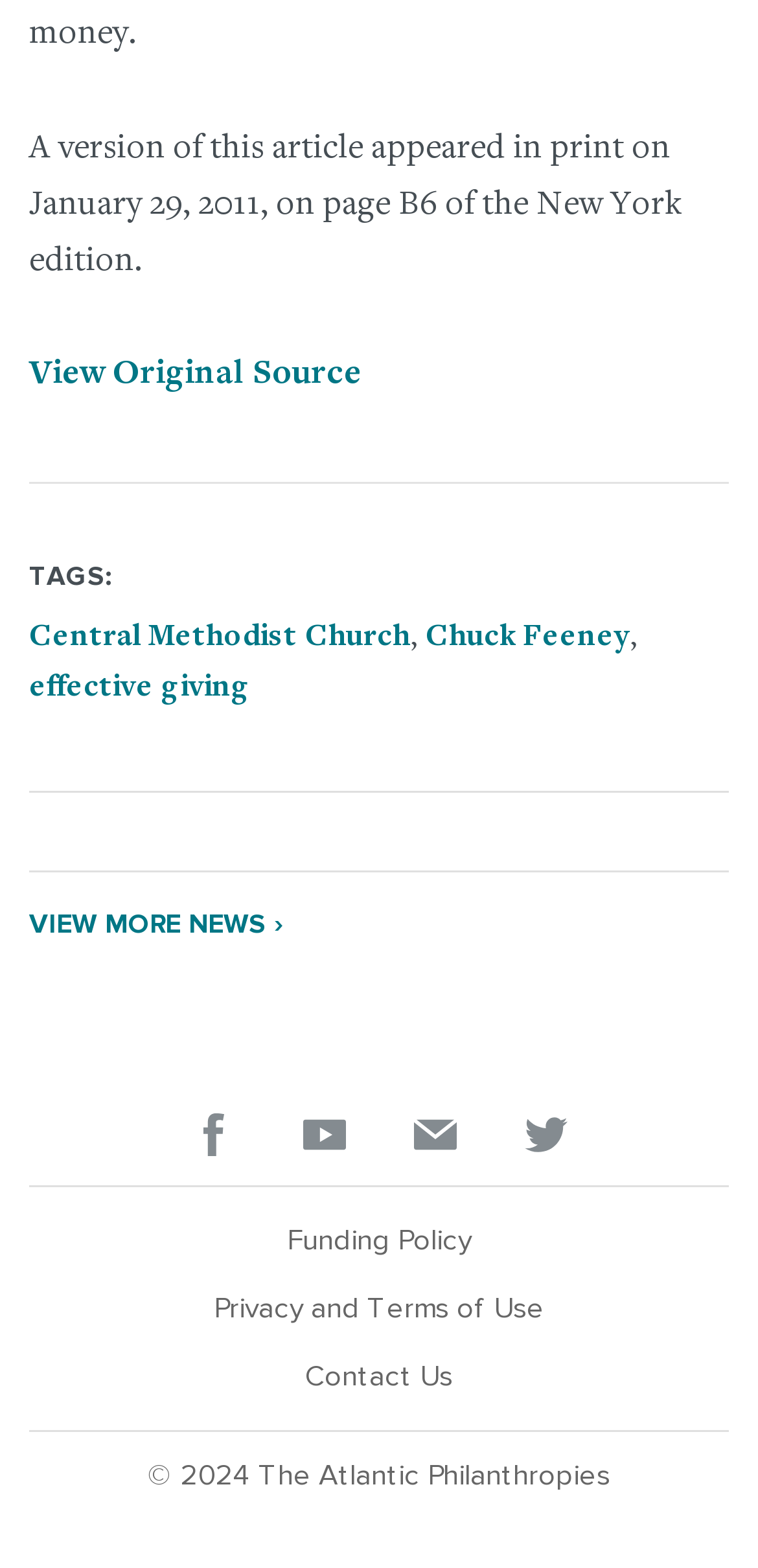Based on the element description Subscribe to our YouTube channel, identify the bounding box of the UI element in the given webpage screenshot. The coordinates should be in the format (top-left x, top-left y, bottom-right x, bottom-right y) and must be between 0 and 1.

[0.399, 0.71, 0.455, 0.738]